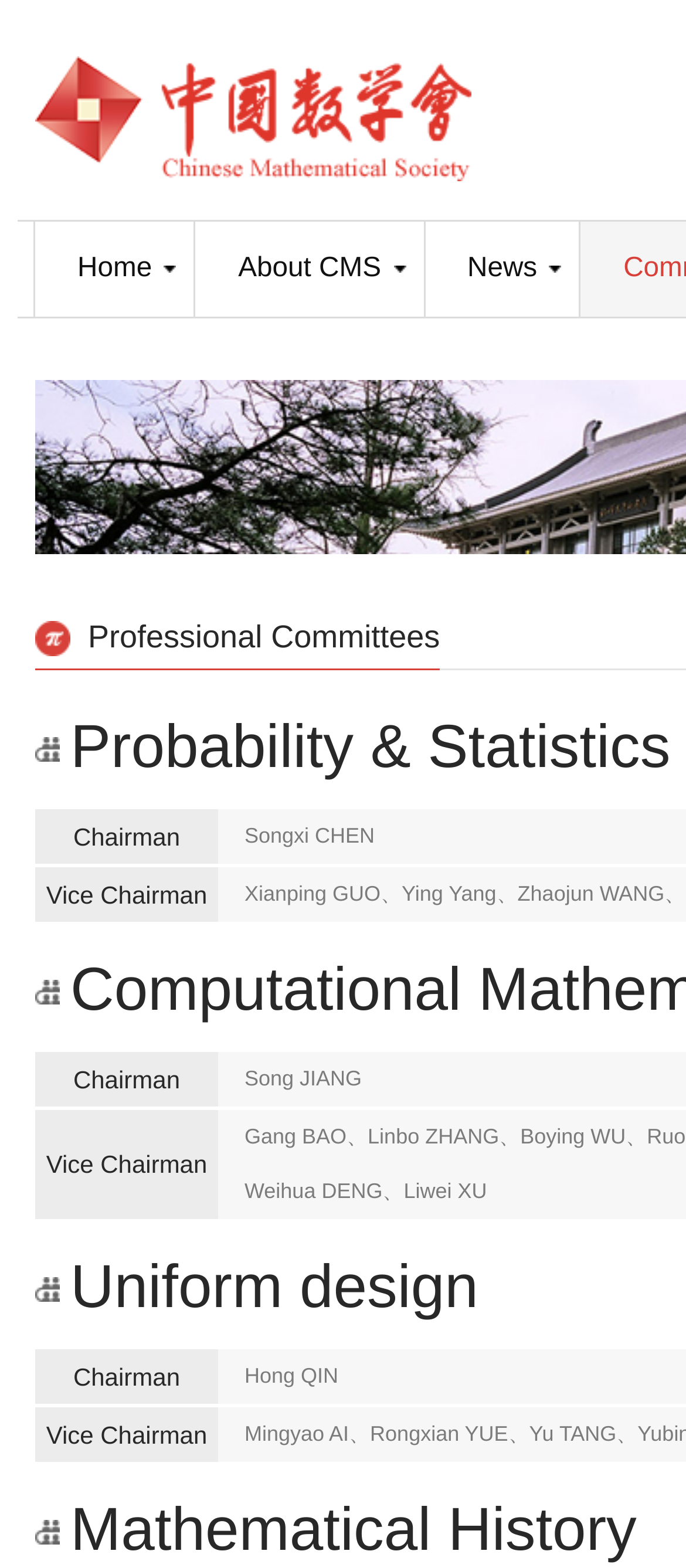Please respond to the question with a concise word or phrase:
What is the title of the third committee?

Chairman